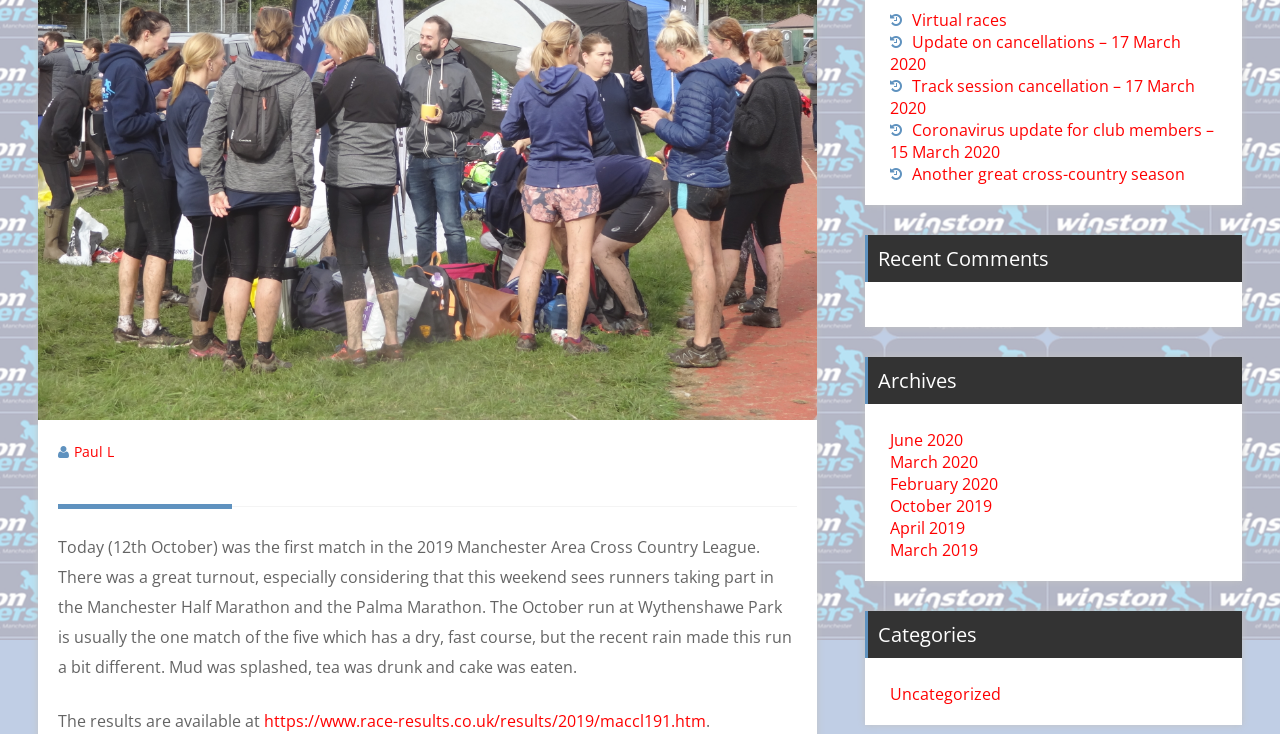Identify the bounding box of the UI element that matches this description: "Another great cross-country season".

[0.712, 0.222, 0.925, 0.252]